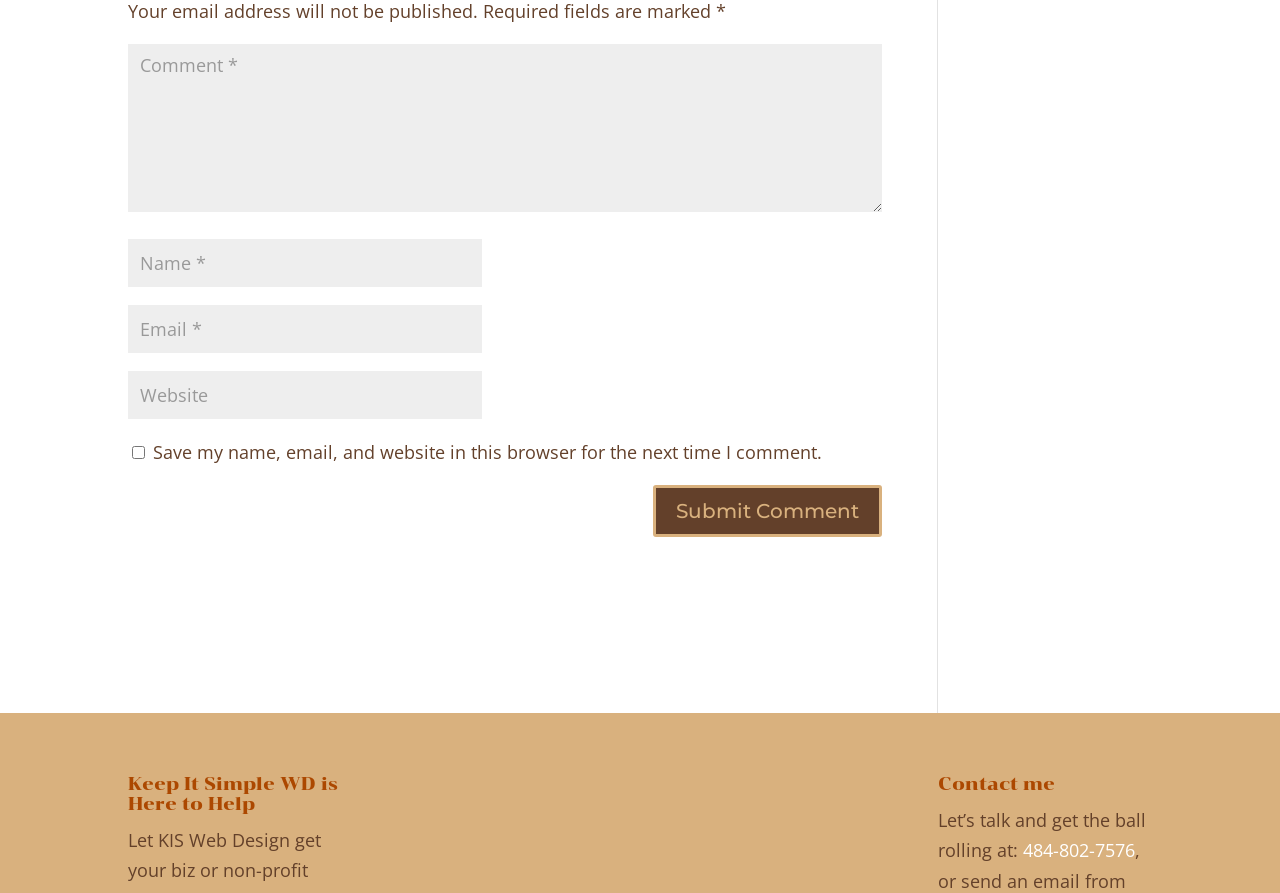Please reply to the following question with a single word or a short phrase:
What is the button for?

Submit Comment